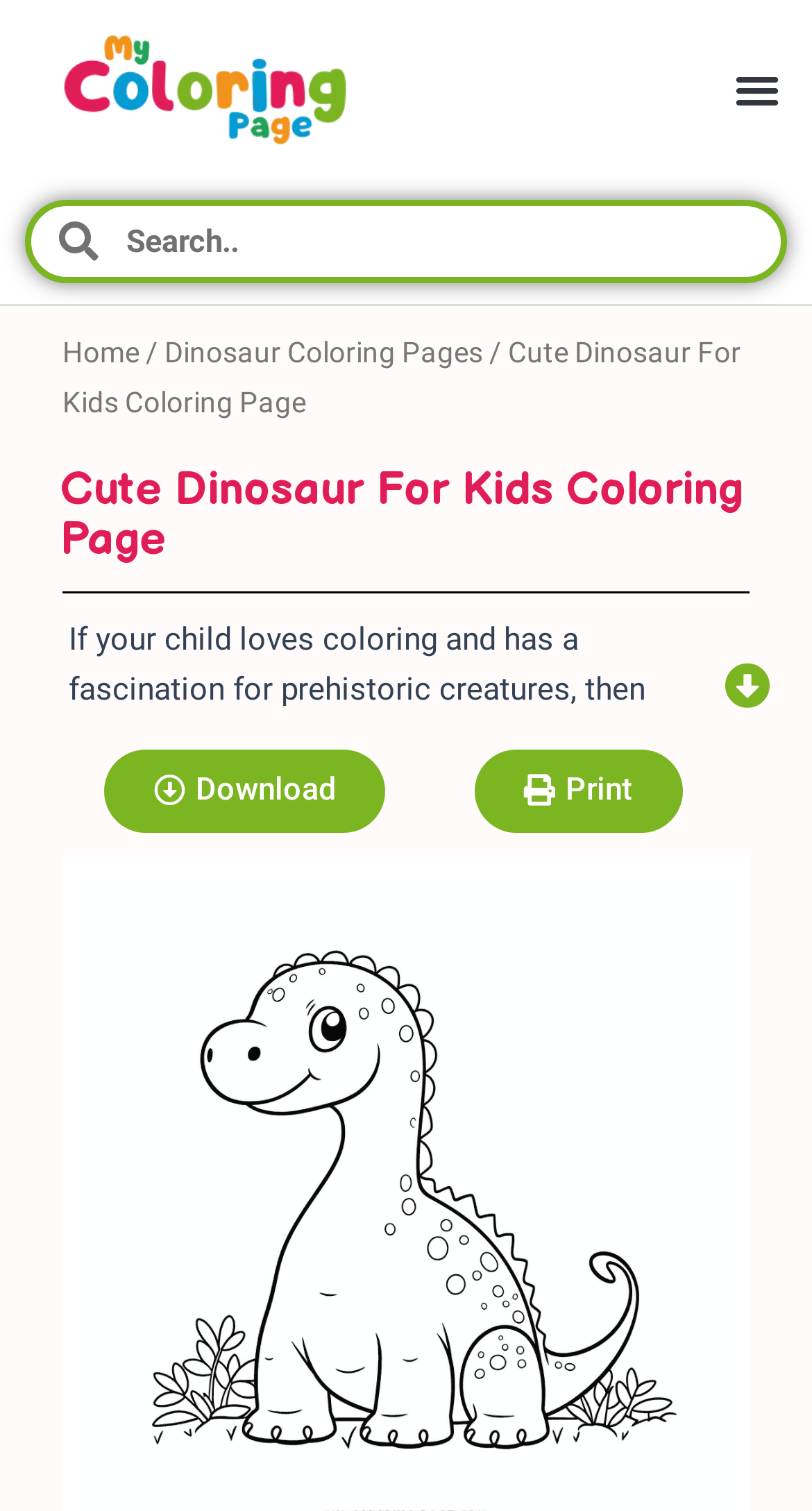What can users do with the coloring page?
Please ensure your answer is as detailed and informative as possible.

The webpage provides two buttons, 'Download' and 'Print', allowing users to download and print the coloring page for free.